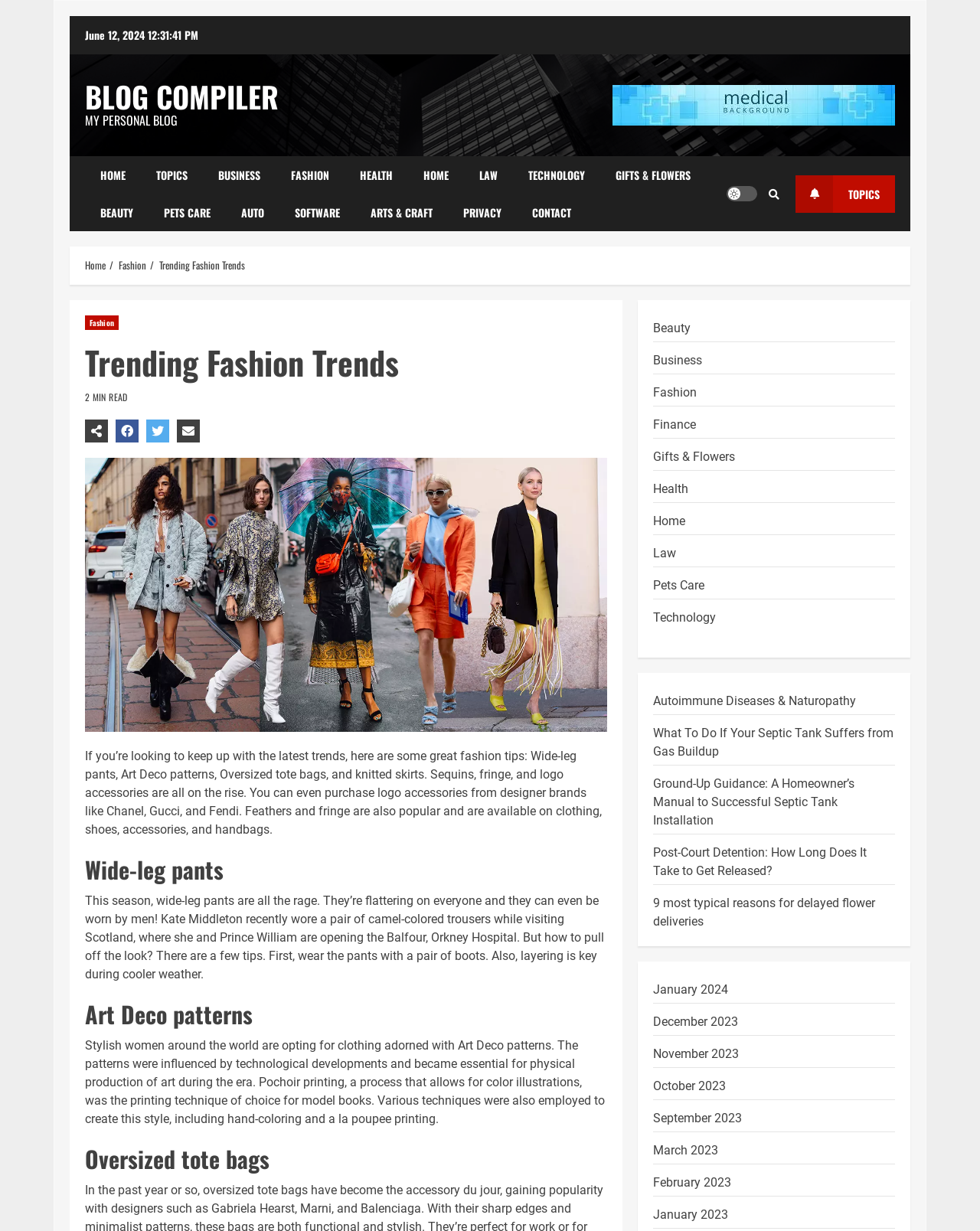Identify the bounding box for the UI element specified in this description: "Trending Fashion Trends". The coordinates must be four float numbers between 0 and 1, formatted as [left, top, right, bottom].

[0.162, 0.209, 0.25, 0.221]